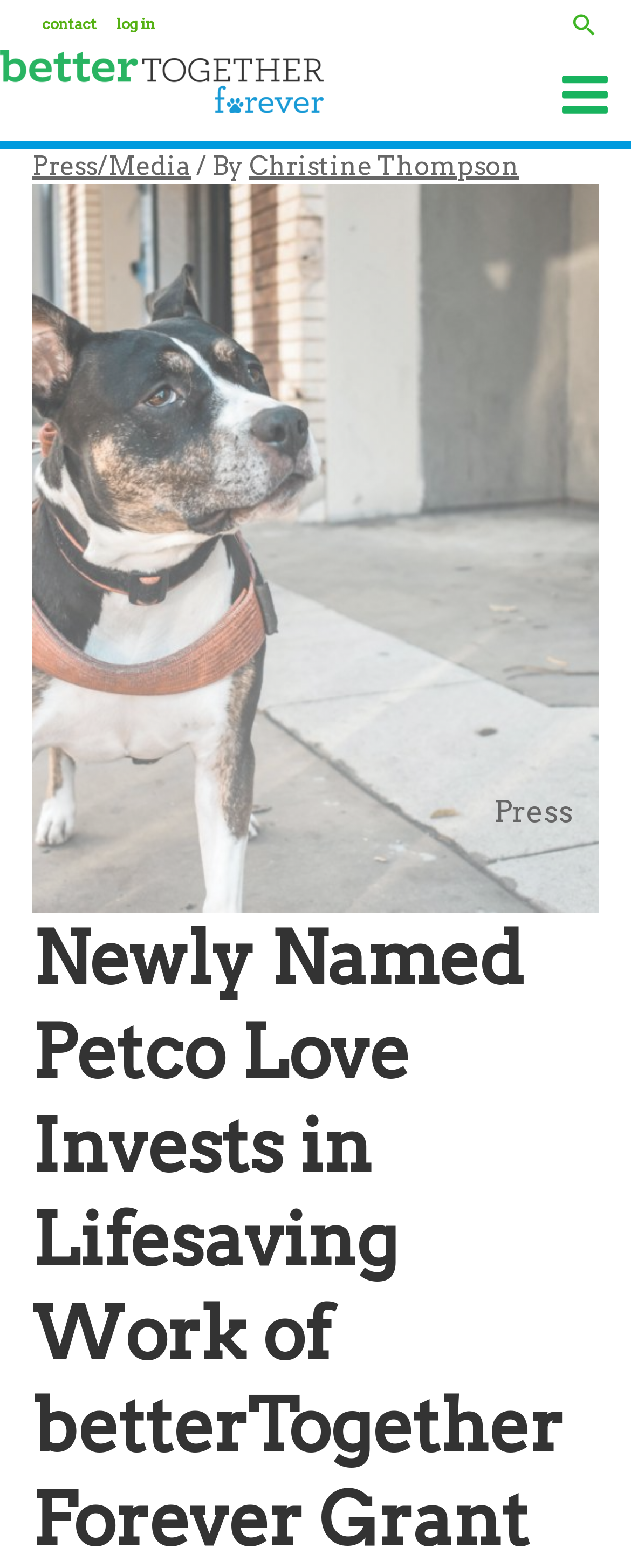Give a full account of the webpage's elements and their arrangement.

The webpage is about Petco Love's investment in the lifesaving work of betterTogether Forever. At the top left, there is a navigation section labeled "Site Navigation" with two links, "contact" and "log in", placed side by side. 

On the top right, there is a search bar with a "Search icon link". Below the navigation section, there is a prominent link to "Better Together Forever" accompanied by an image with the same name, taking up a significant portion of the top section. 

On the top right corner, there is a button labeled "Main Menu" with an image next to it. When expanded, the main menu reveals a header section with a link to "Press/Media" followed by a static text "/ By" and then a link to "Christine Thompson".